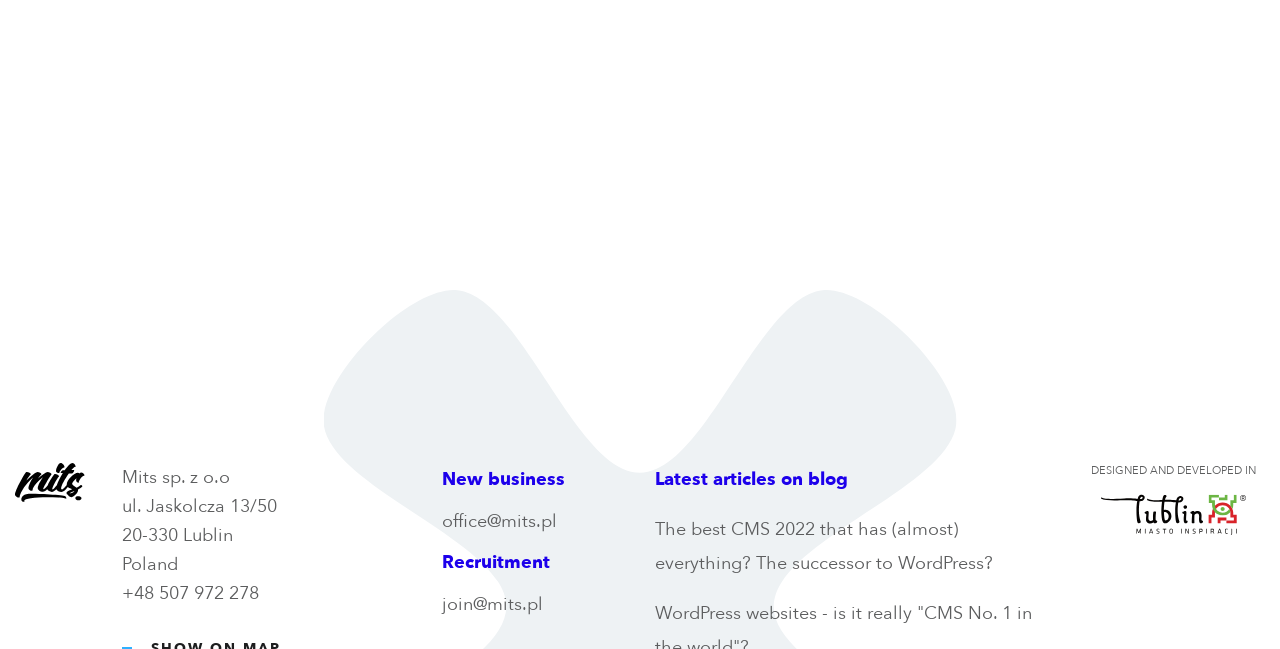Respond concisely with one word or phrase to the following query:
What is the company name?

Mits sp. z o.o